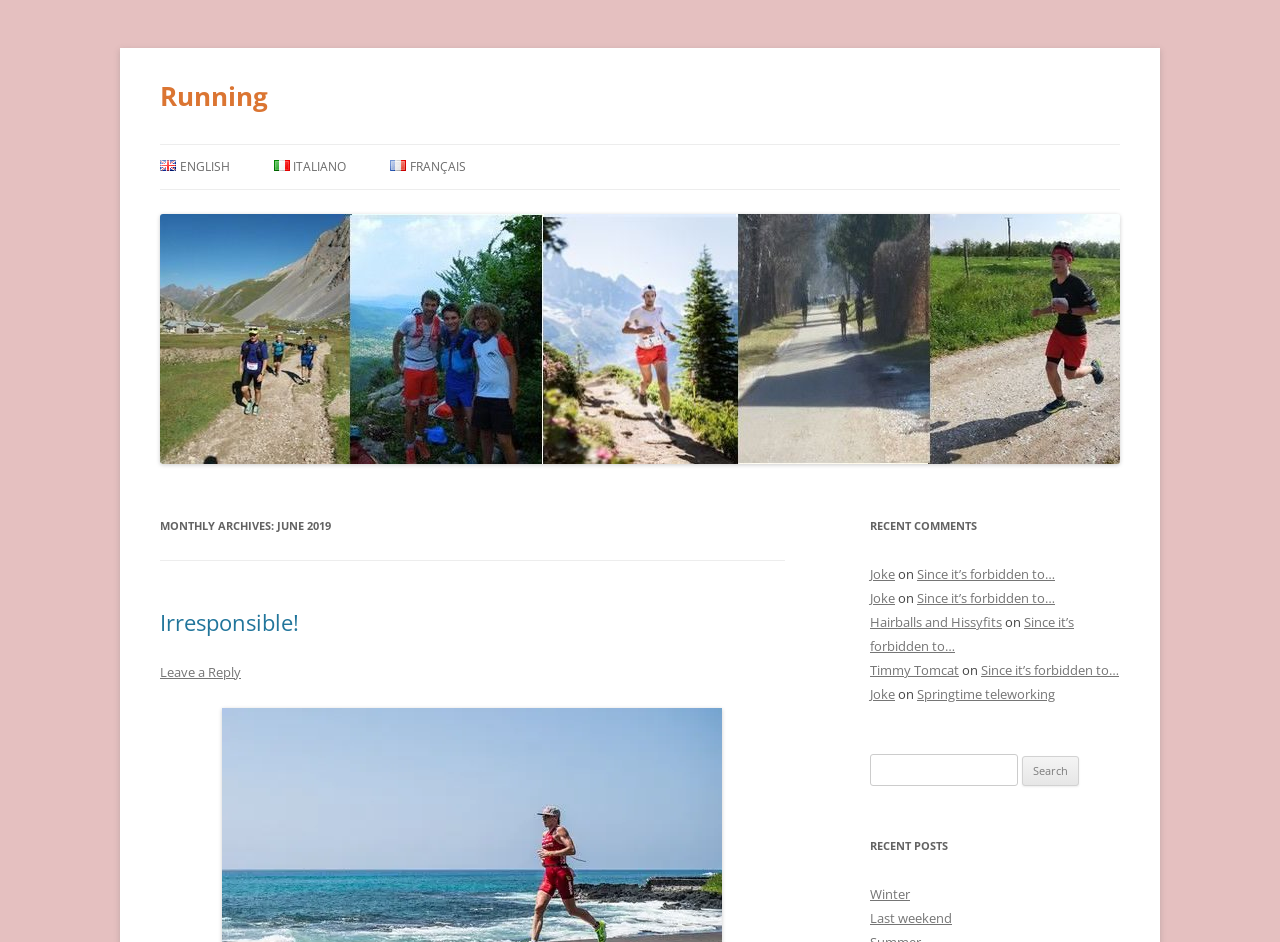What is the topic of the first recent comment?
Refer to the image and offer an in-depth and detailed answer to the question.

The topic of the first recent comment is 'Joke' because there is a link 'Joke' in the 'Recent Comments' section, and it is the first comment listed.